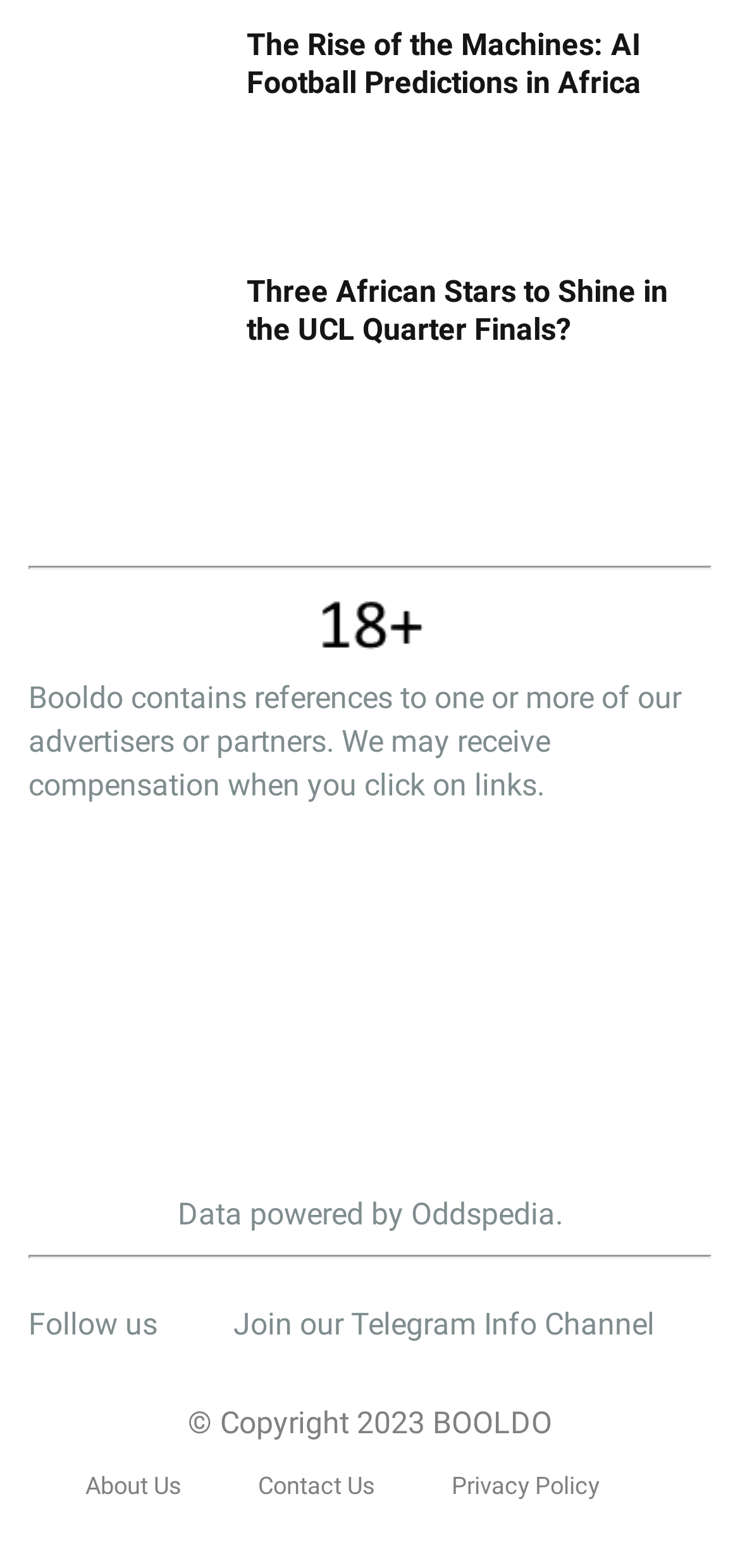Pinpoint the bounding box coordinates of the element that must be clicked to accomplish the following instruction: "Read about us". The coordinates should be in the format of four float numbers between 0 and 1, i.e., [left, top, right, bottom].

[0.115, 0.938, 0.246, 0.957]